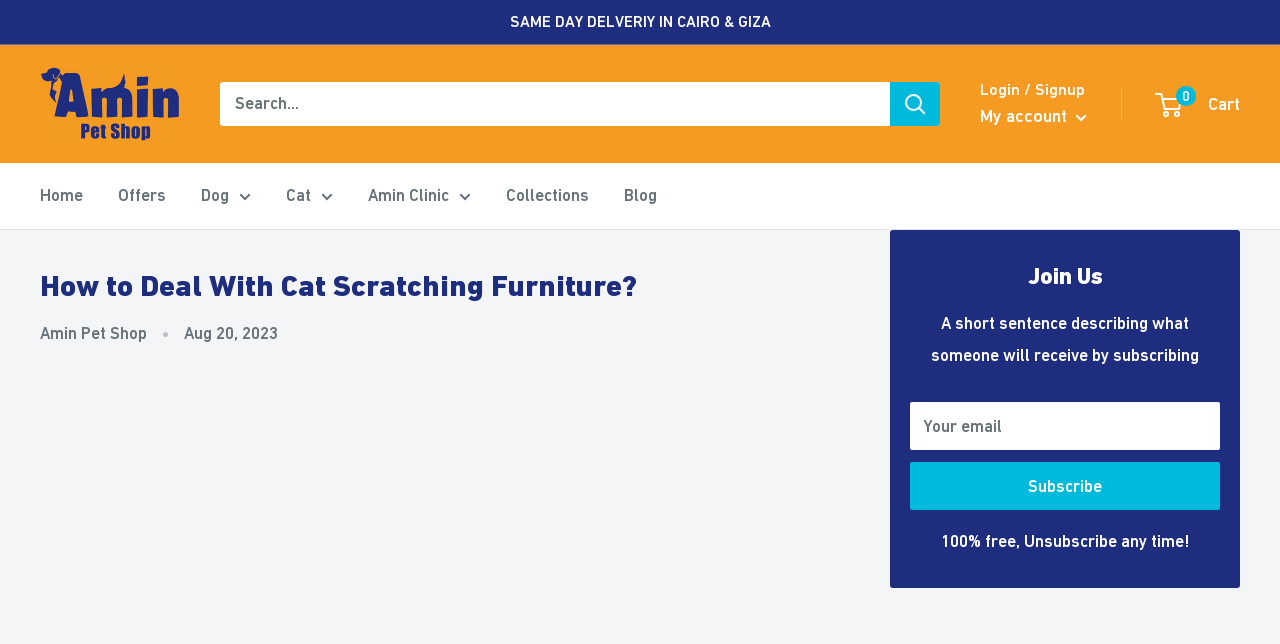What is the purpose of the search bar?
Observe the image and answer the question with a one-word or short phrase response.

To search the website